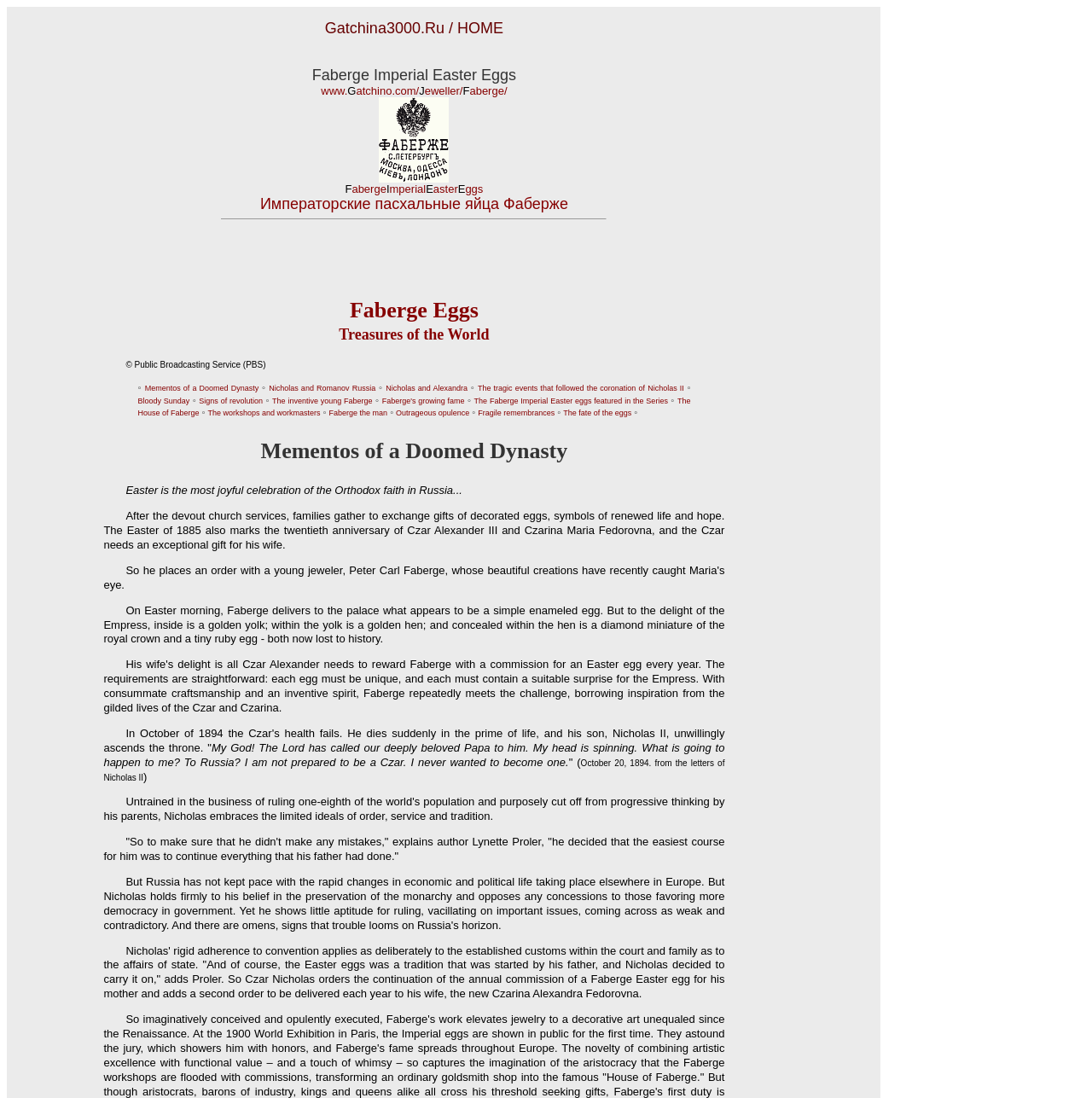Locate the bounding box coordinates of the clickable element to fulfill the following instruction: "Click the link to Faberge Imperial Easter Eggs". Provide the coordinates as four float numbers between 0 and 1 in the format [left, top, right, bottom].

[0.286, 0.064, 0.473, 0.088]